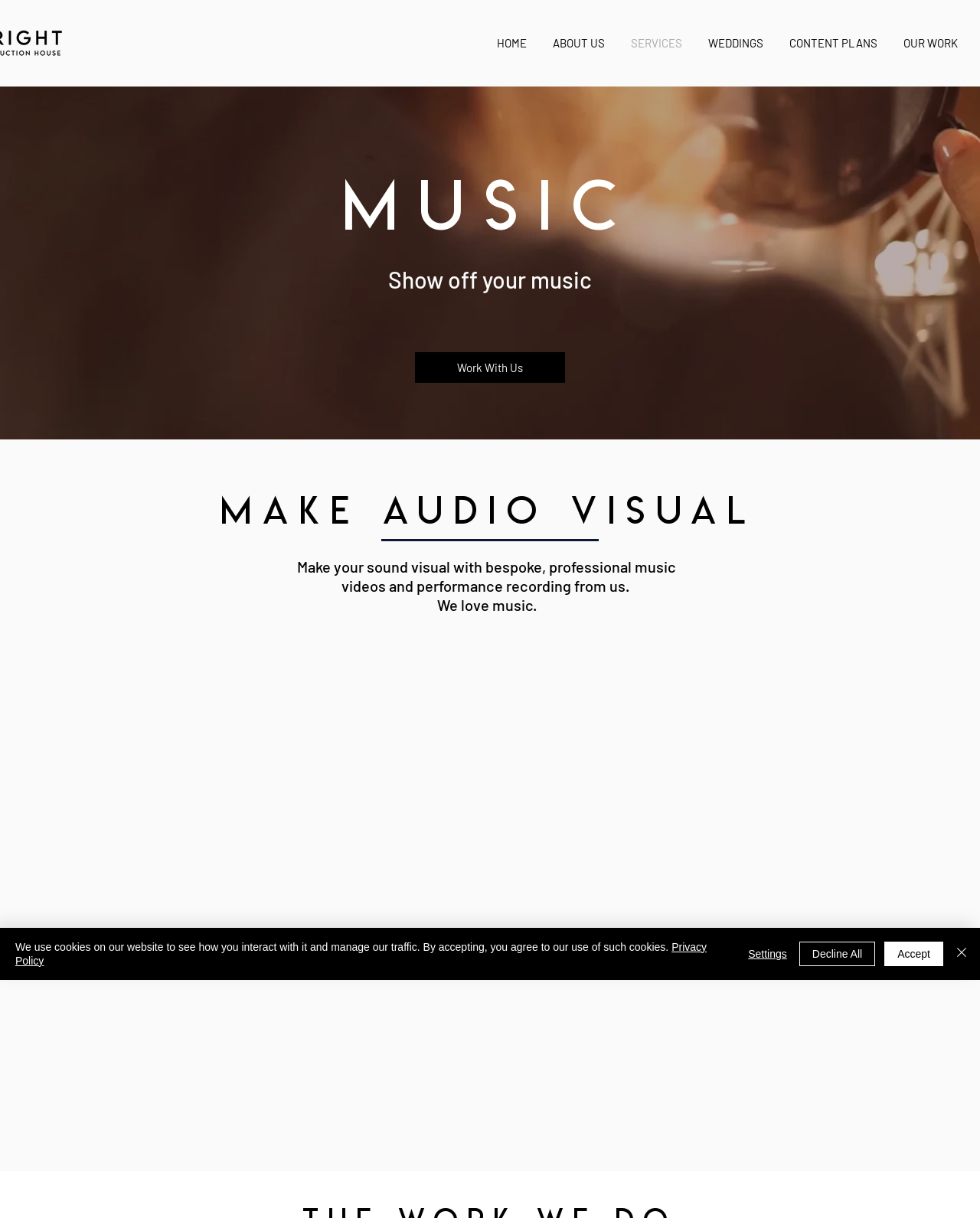Please reply to the following question with a single word or a short phrase:
What type of content is displayed in the image?

Guitar session